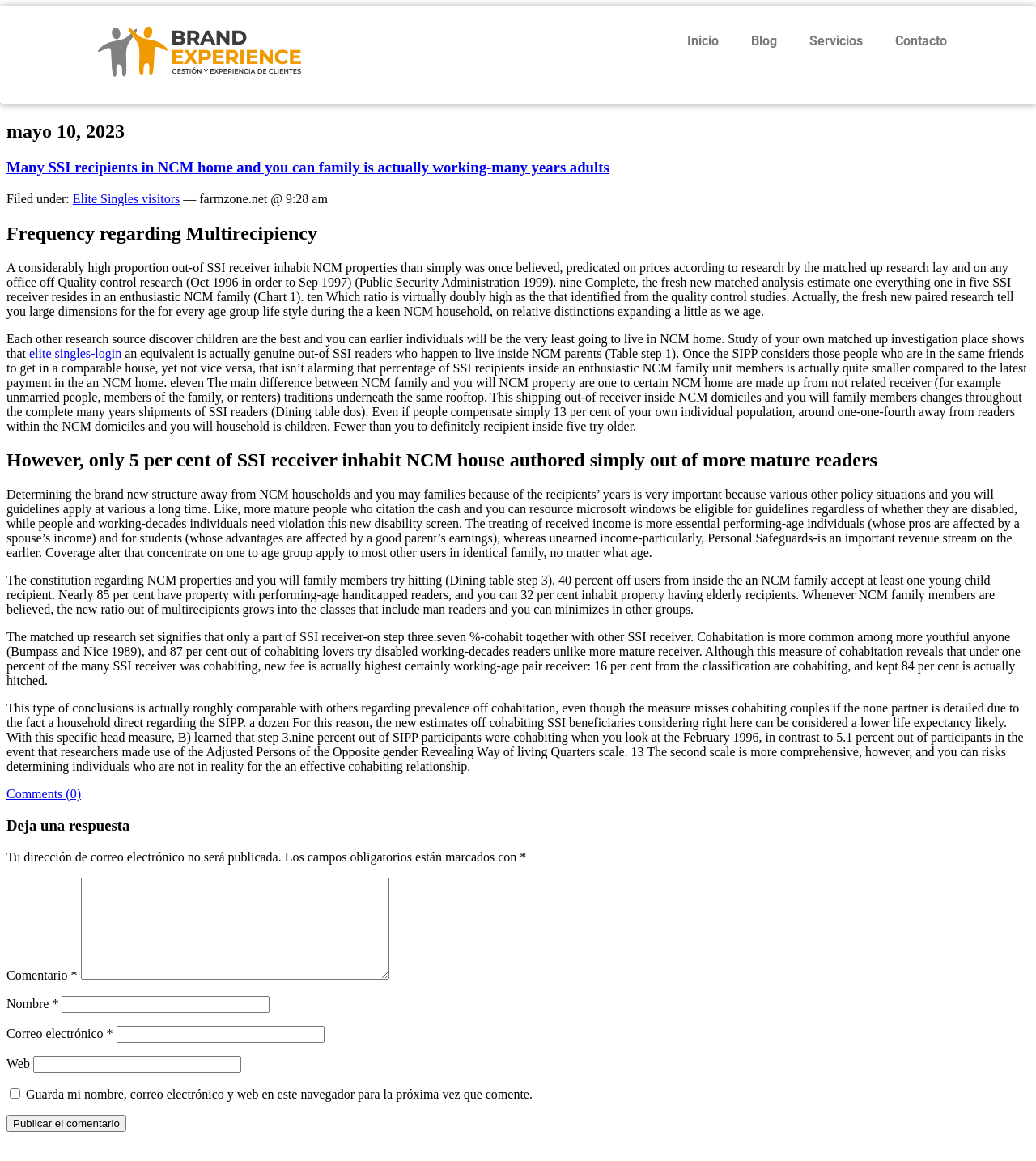How many links are in the top navigation bar?
Look at the image and respond to the question as thoroughly as possible.

The top navigation bar contains links to 'Inicio', 'Blog', 'Servicios', 'Contacto', and another link with no text, which makes a total of 5 links.